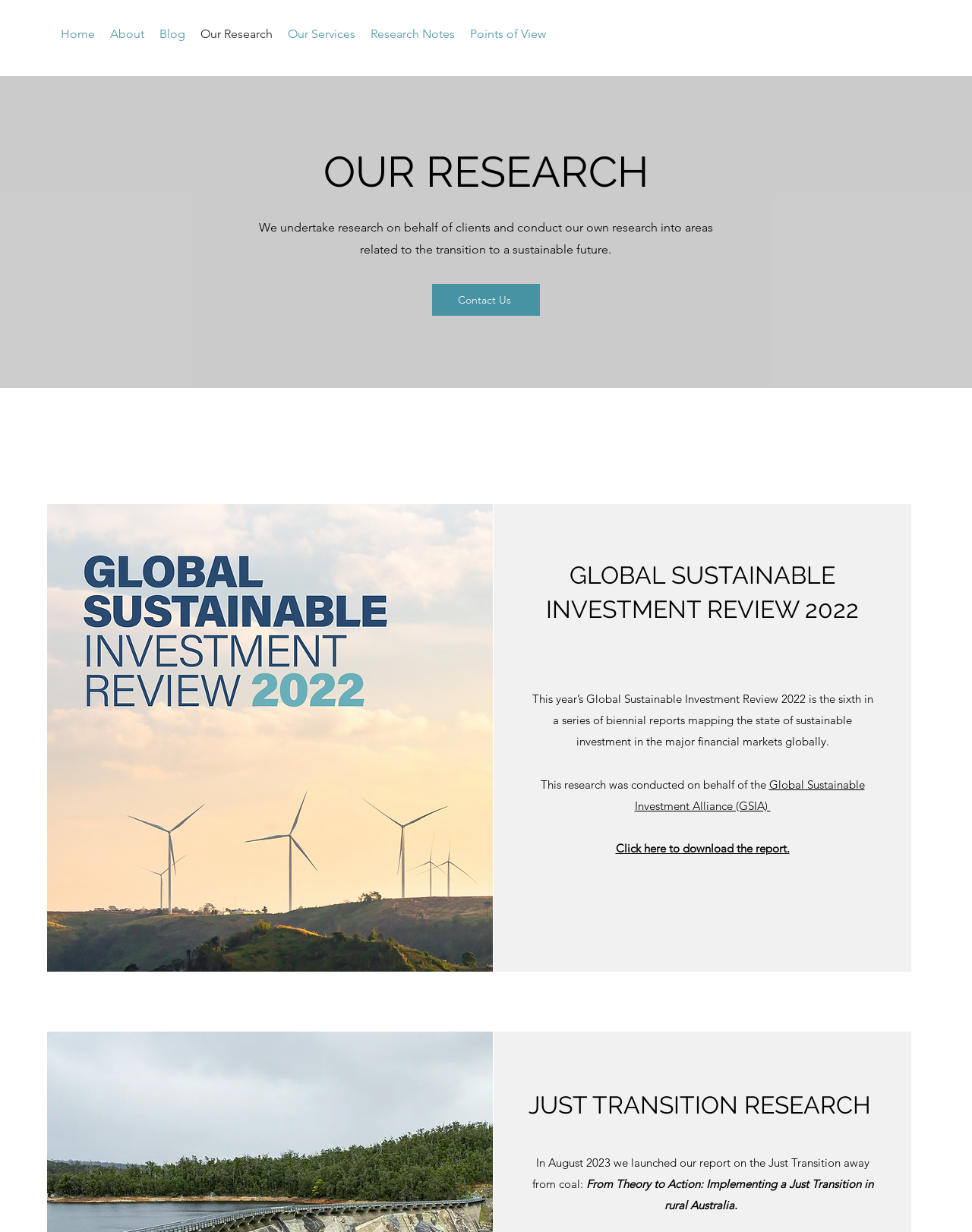Identify the bounding box coordinates of the region that needs to be clicked to carry out this instruction: "contact us". Provide these coordinates as four float numbers ranging from 0 to 1, i.e., [left, top, right, bottom].

[0.445, 0.23, 0.555, 0.256]